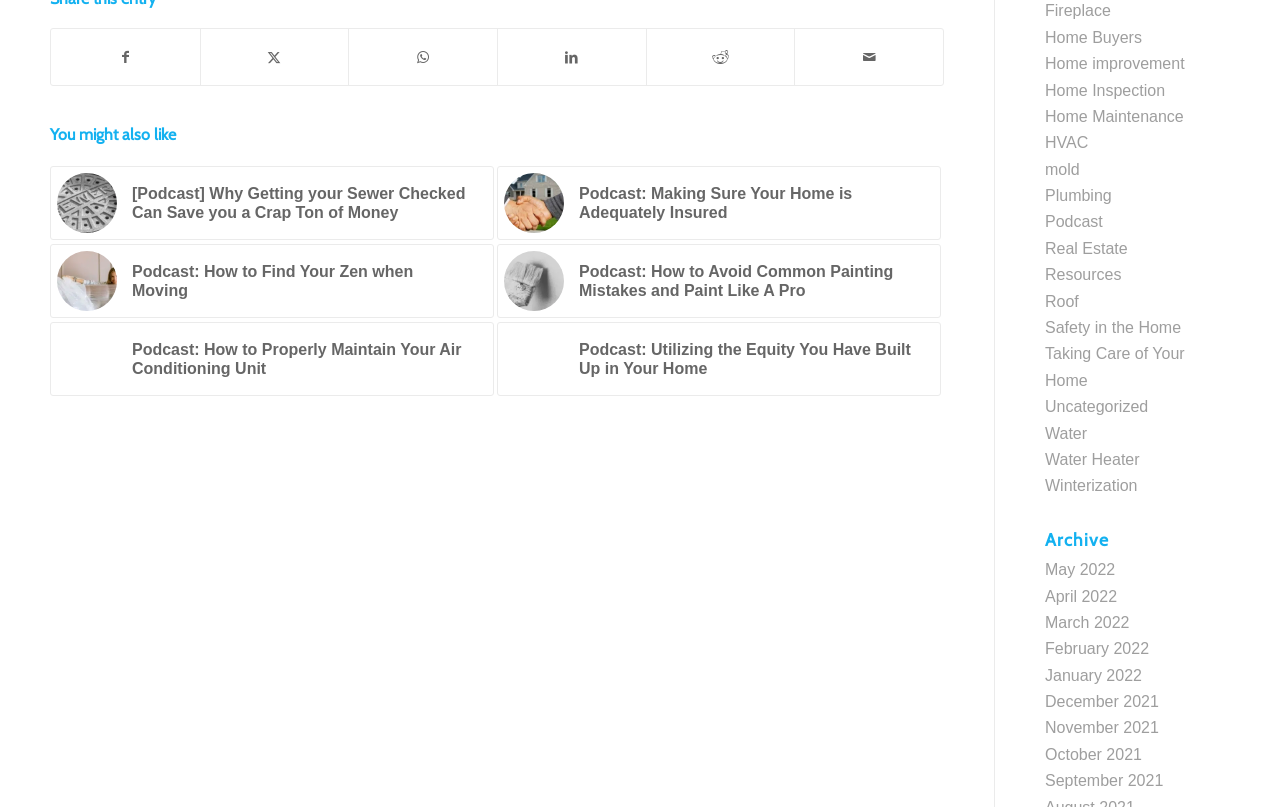Determine the bounding box coordinates of the area to click in order to meet this instruction: "Listen to the podcast about sewer checking".

[0.039, 0.206, 0.386, 0.297]